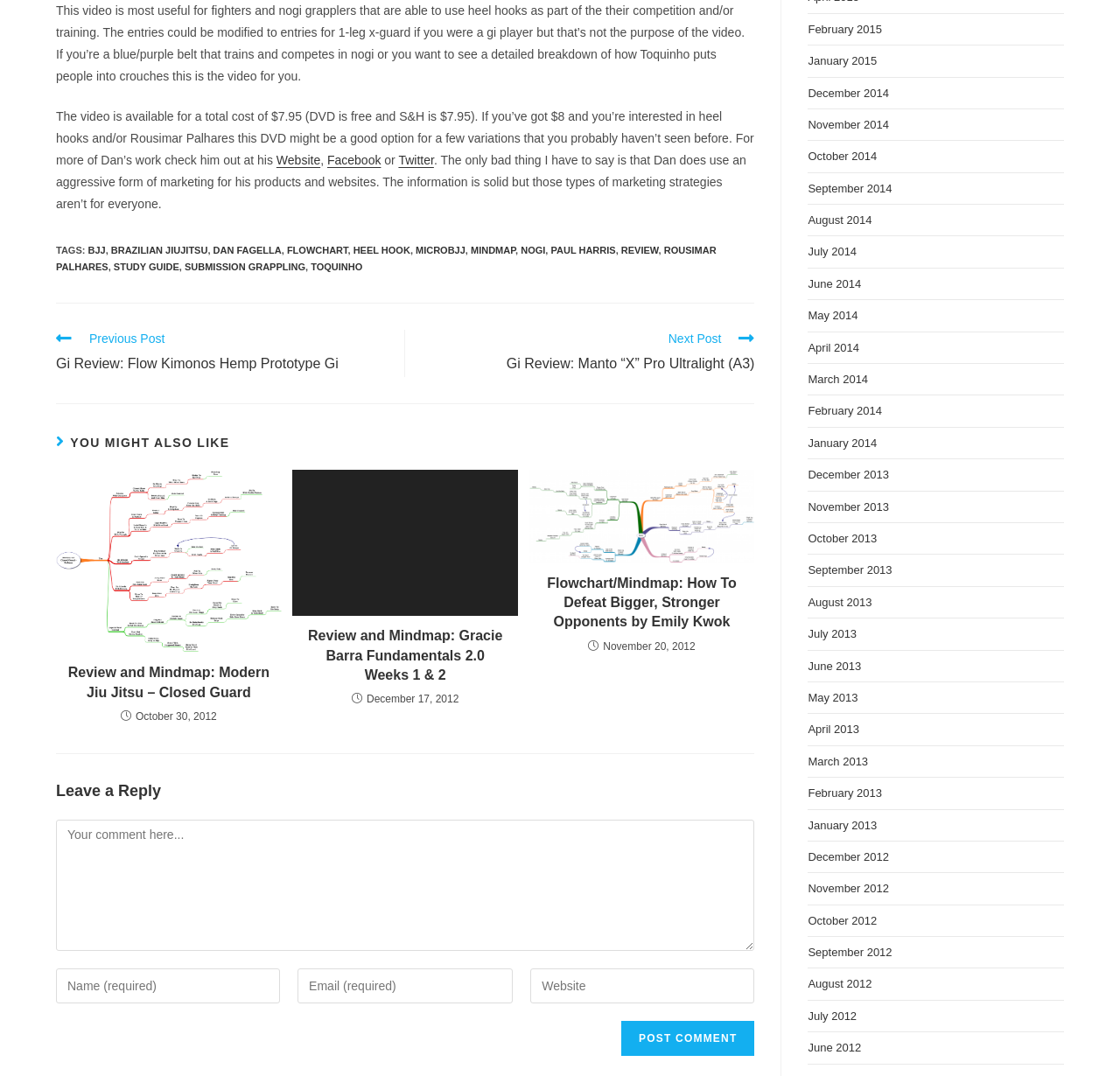Refer to the element description name="submit" value="Post Comment" and identify the corresponding bounding box in the screenshot. Format the coordinates as (top-left x, top-left y, bottom-right x, bottom-right y) with values in the range of 0 to 1.

[0.555, 0.949, 0.674, 0.982]